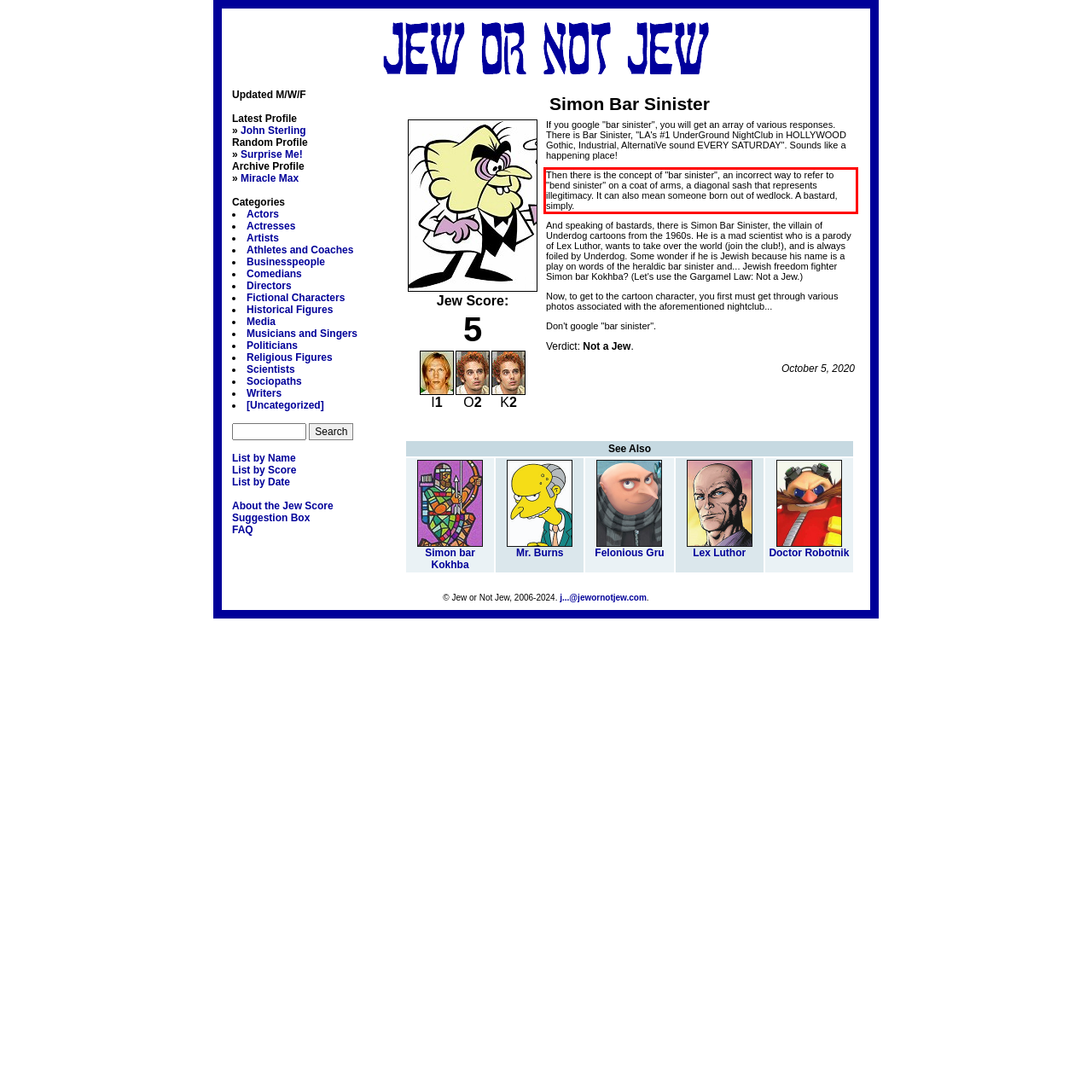Within the screenshot of the webpage, locate the red bounding box and use OCR to identify and provide the text content inside it.

Then there is the concept of "bar sinister", an incorrect way to refer to "bend sinister" on a coat of arms, a diagonal sash that represents illegitimacy. It can also mean someone born out of wedlock. A bastard, simply.